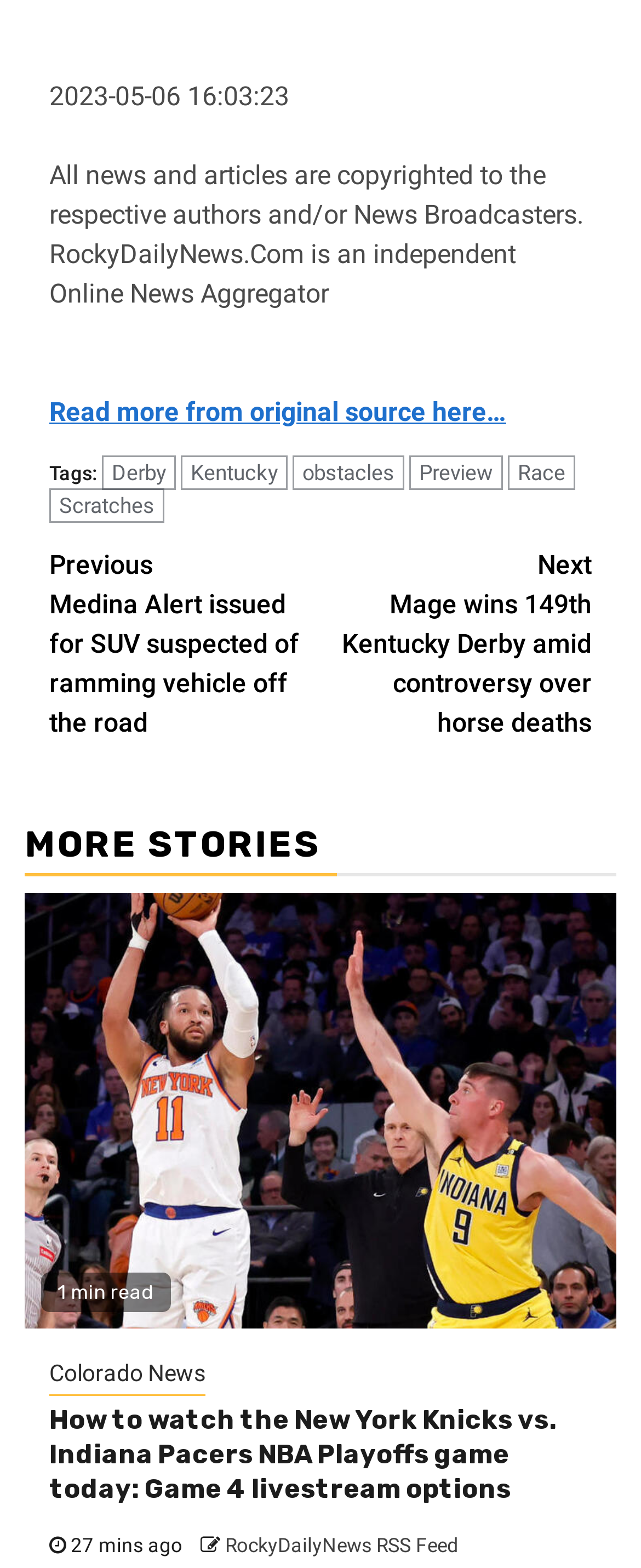How many tags are associated with the current article?
Using the image, give a concise answer in the form of a single word or short phrase.

6